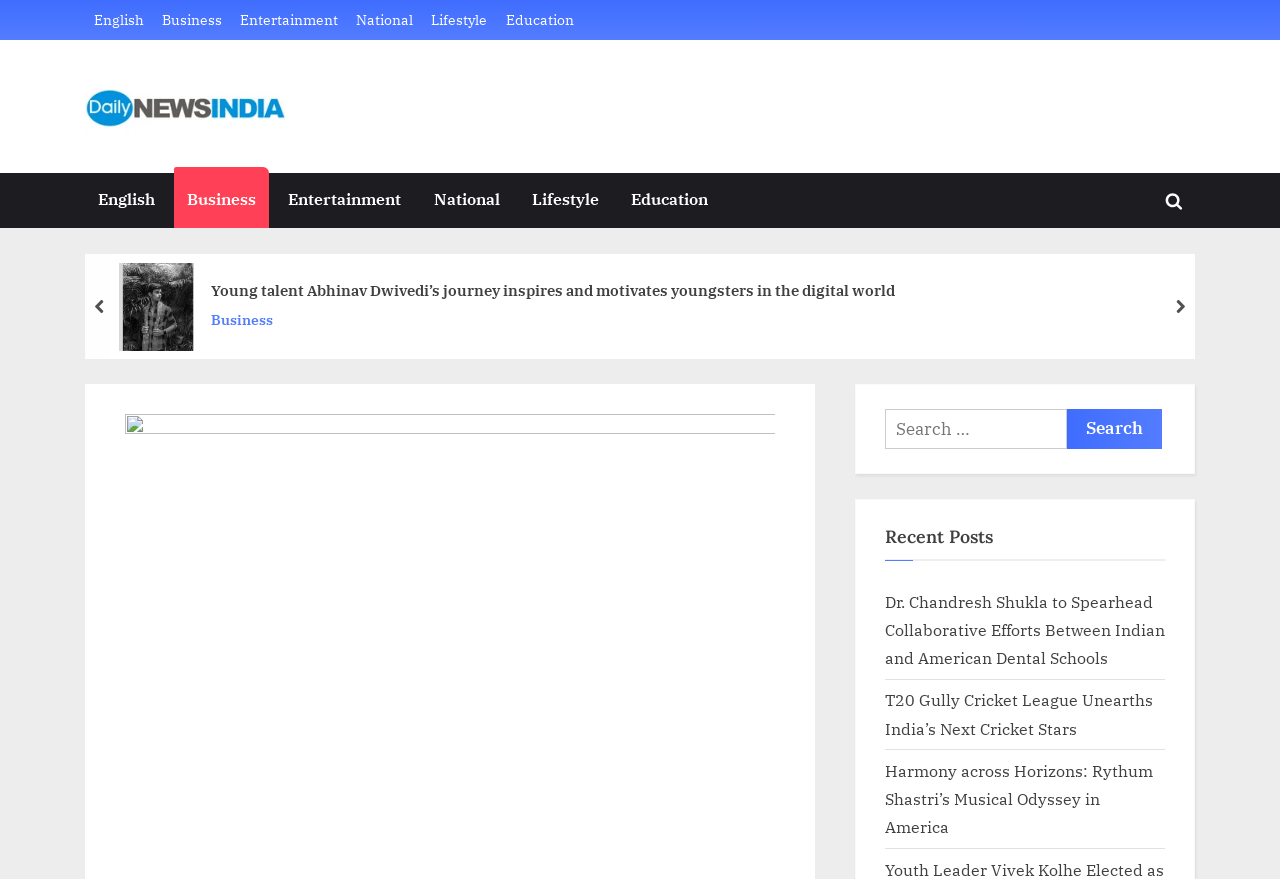Identify the coordinates of the bounding box for the element that must be clicked to accomplish the instruction: "View recent posts".

[0.691, 0.596, 0.91, 0.638]